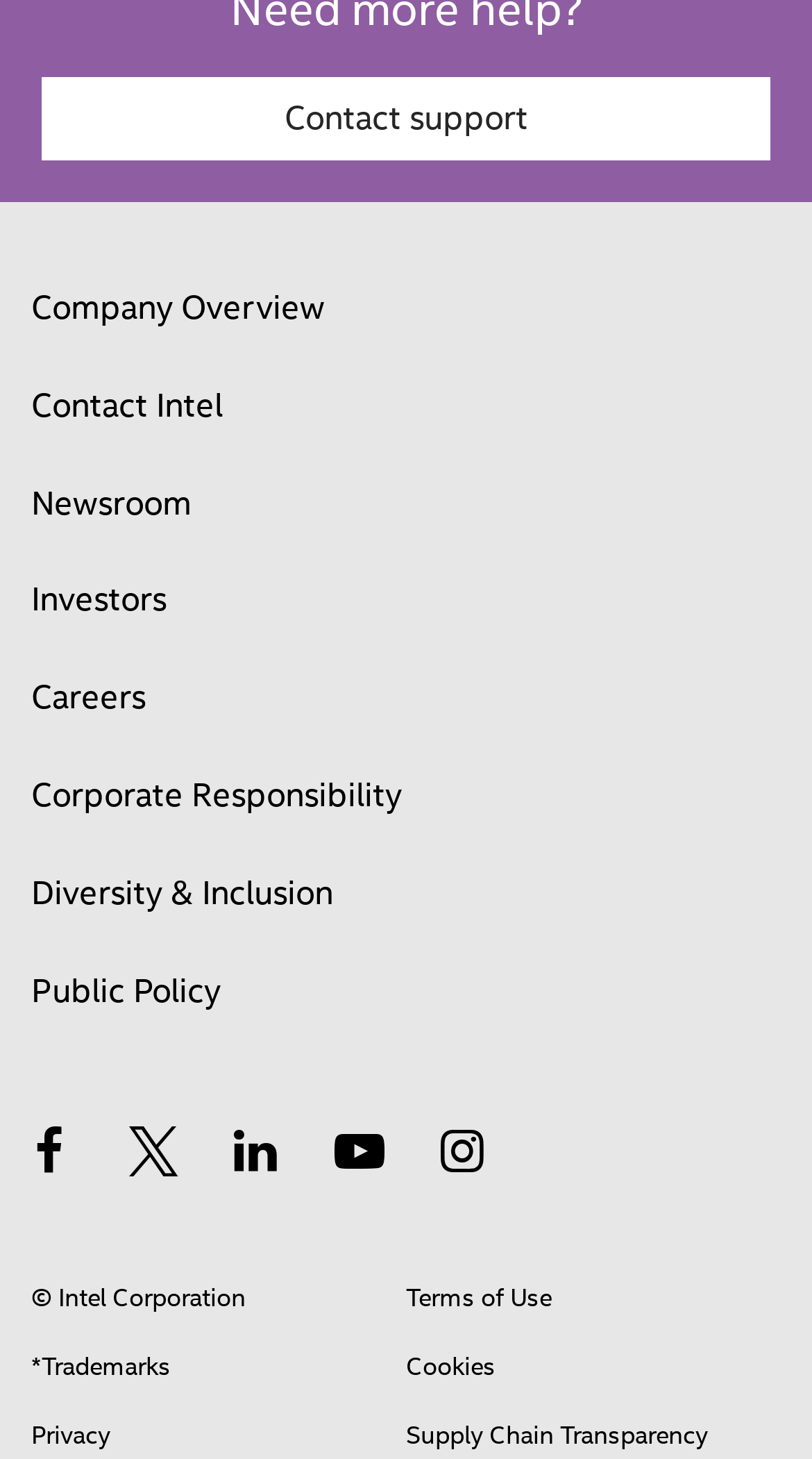Please specify the bounding box coordinates of the clickable region necessary for completing the following instruction: "Go to newsroom". The coordinates must consist of four float numbers between 0 and 1, i.e., [left, top, right, bottom].

[0.038, 0.319, 0.236, 0.371]